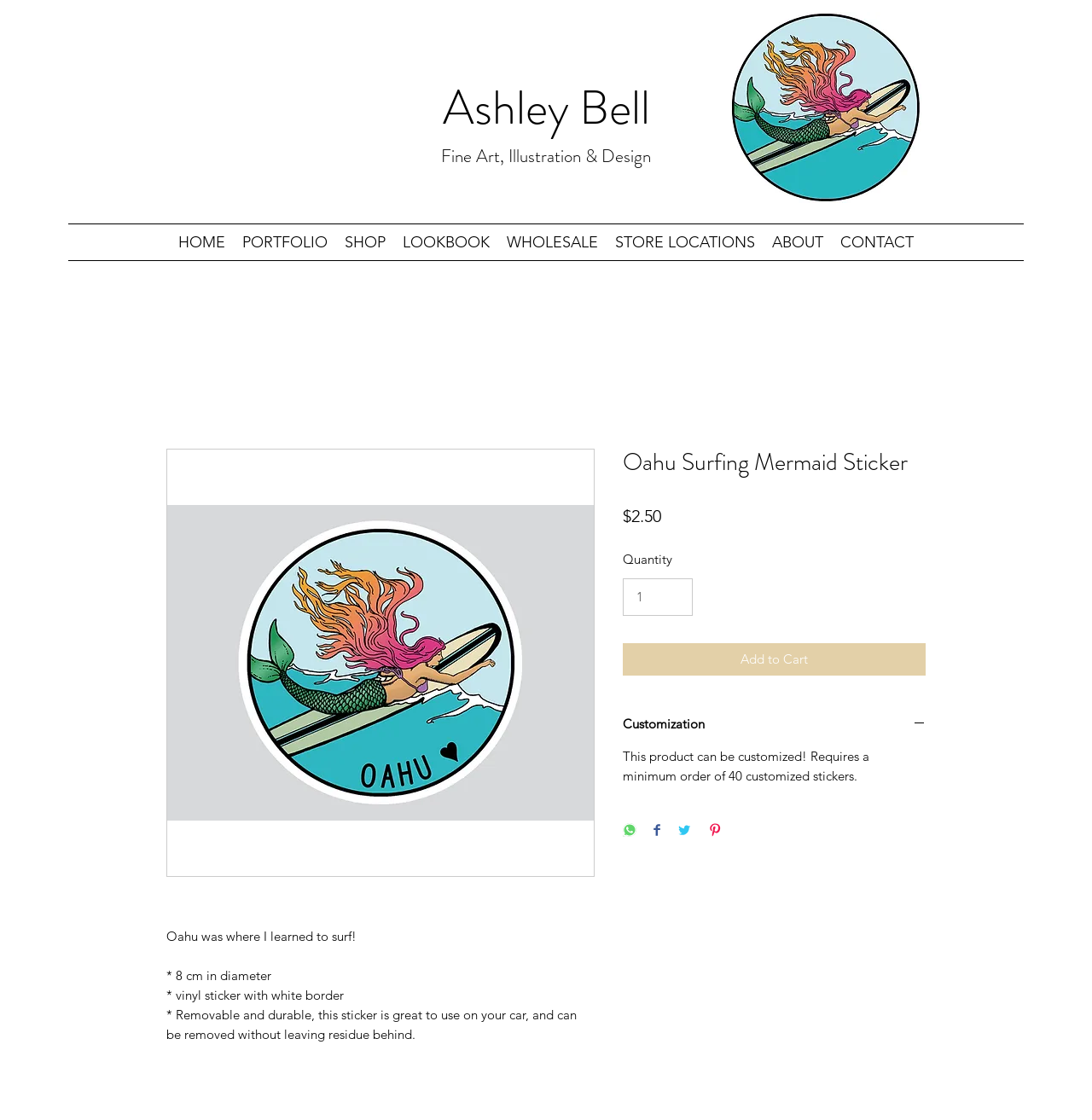What is the purpose of the sticker?
Based on the image, answer the question in a detailed manner.

The purpose of the sticker is mentioned in the StaticText element '* Removable and durable, this sticker is great to use on your car, and can be removed without leaving residue behind.' with bounding box coordinates [0.152, 0.899, 0.528, 0.931]. This text indicates that the sticker is designed to be used on a car and can be easily removed without leaving any residue.